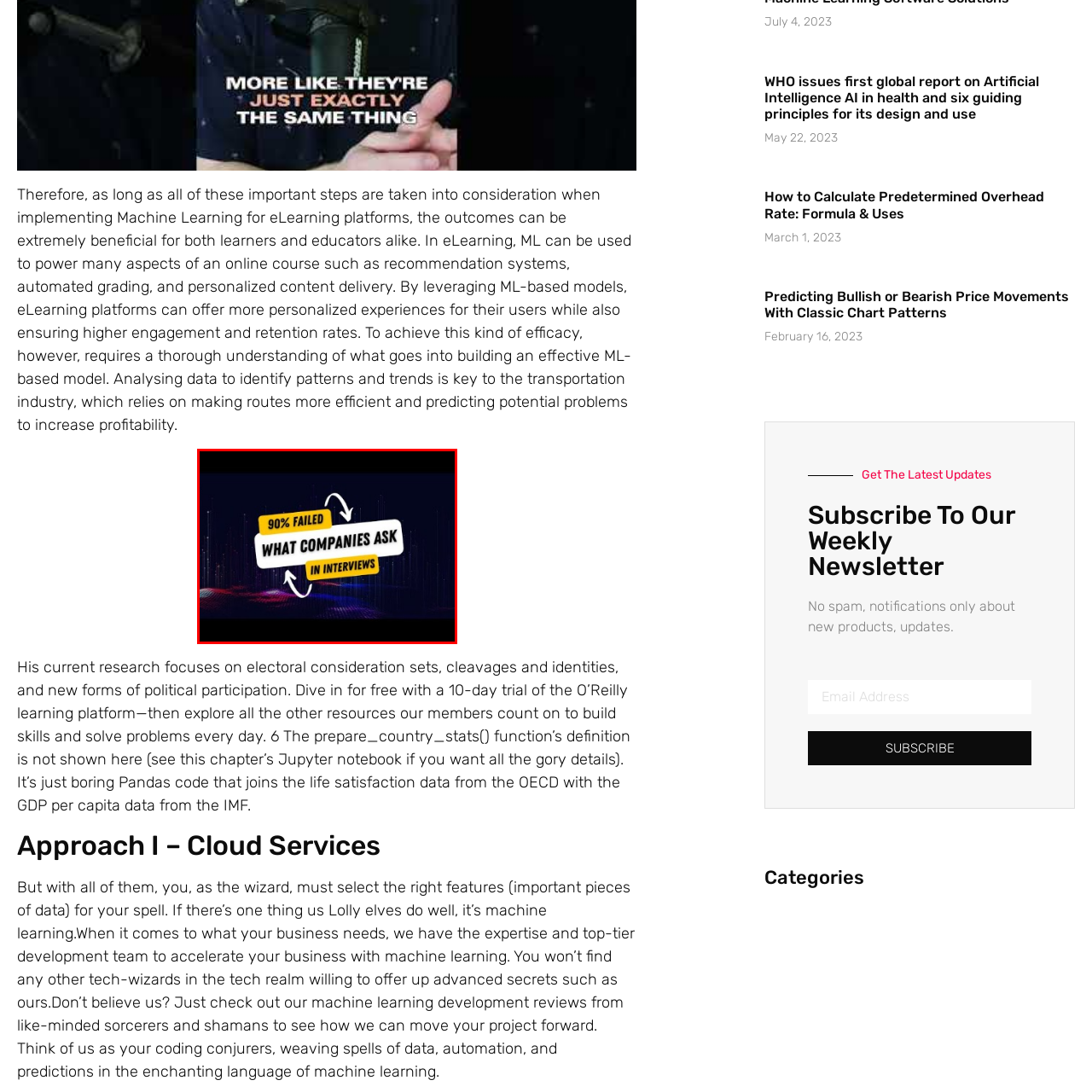Craft a comprehensive description of the image located inside the red boundary.

The image features a bold and eye-catching graphic designed to highlight critical insights regarding job interviews. The background is a dark, visually dynamic design, potentially signifying a digital or futuristic theme. Prominently displayed in the foreground are the phrases "90% FAILED" and "WHAT COMPANIES ASK IN INTERVIEWS," which suggest a strong focus on the challenges candidates face during job interviews. This design aims to capture attention and provoke curiosity, hinting at valuable information that could aid job seekers in preparing effectively for their upcoming interviews by understanding what employers are looking for.